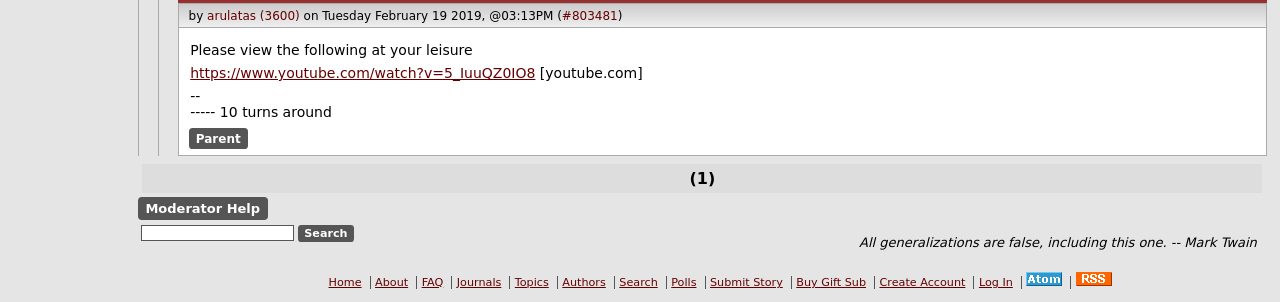Provide a brief response to the question using a single word or phrase: 
Who is the author of the quote?

Mark Twain